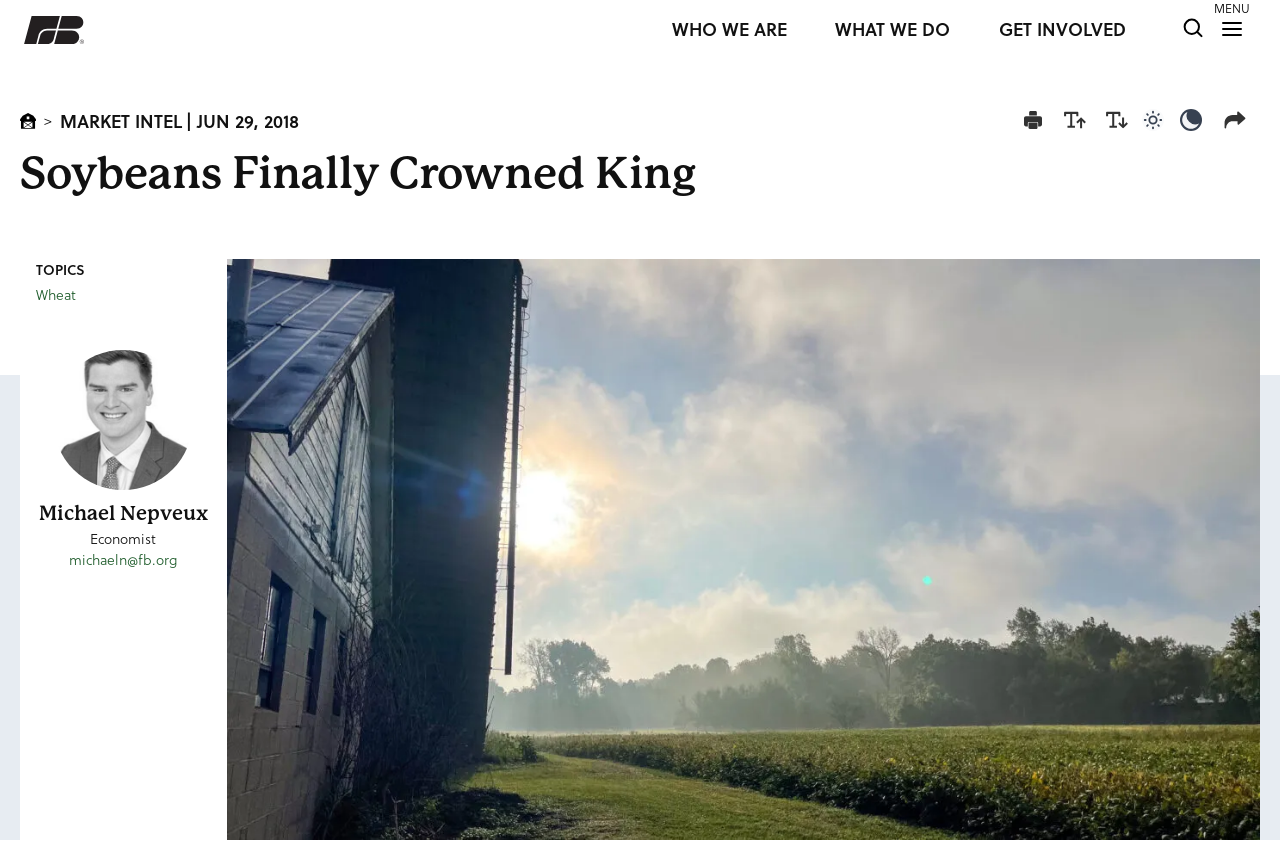Kindly provide the bounding box coordinates of the section you need to click on to fulfill the given instruction: "Click the WHO WE ARE link".

[0.525, 0.024, 0.628, 0.048]